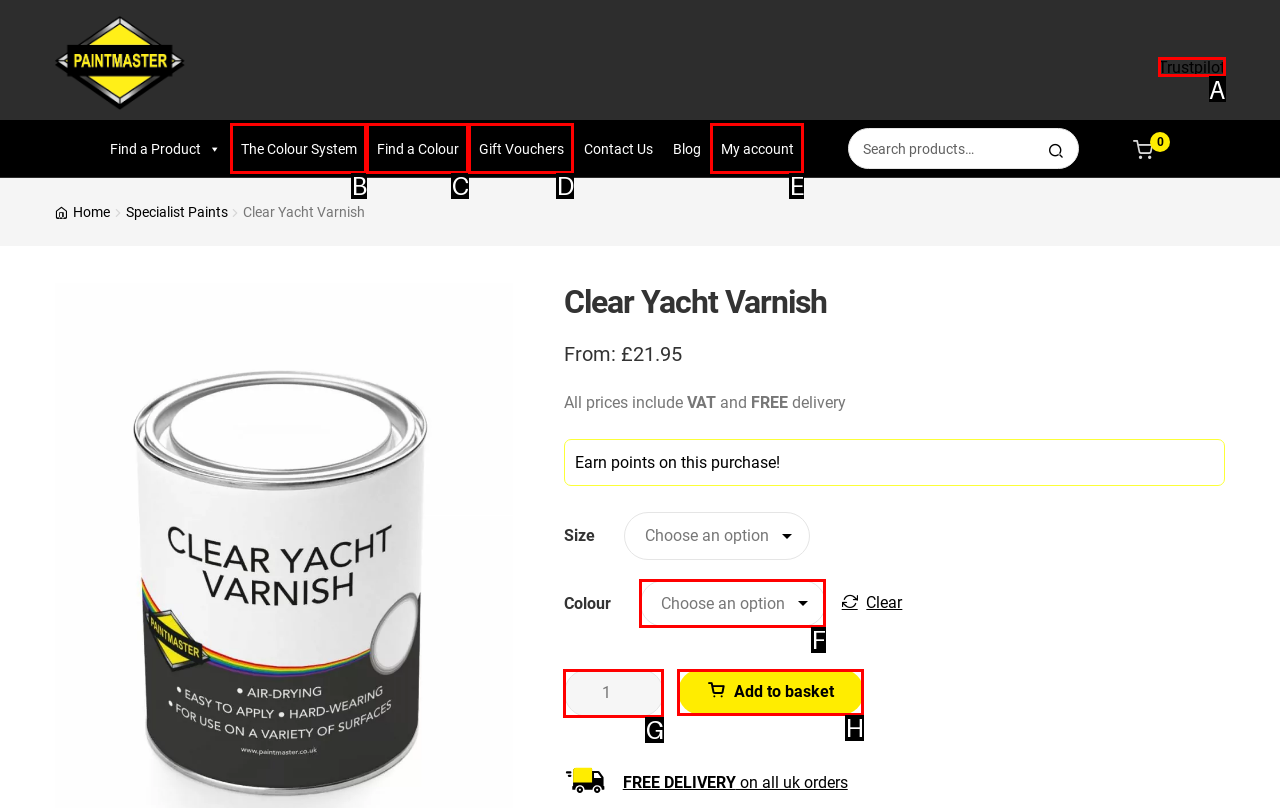Find the UI element described as: Gift Vouchers
Reply with the letter of the appropriate option.

D